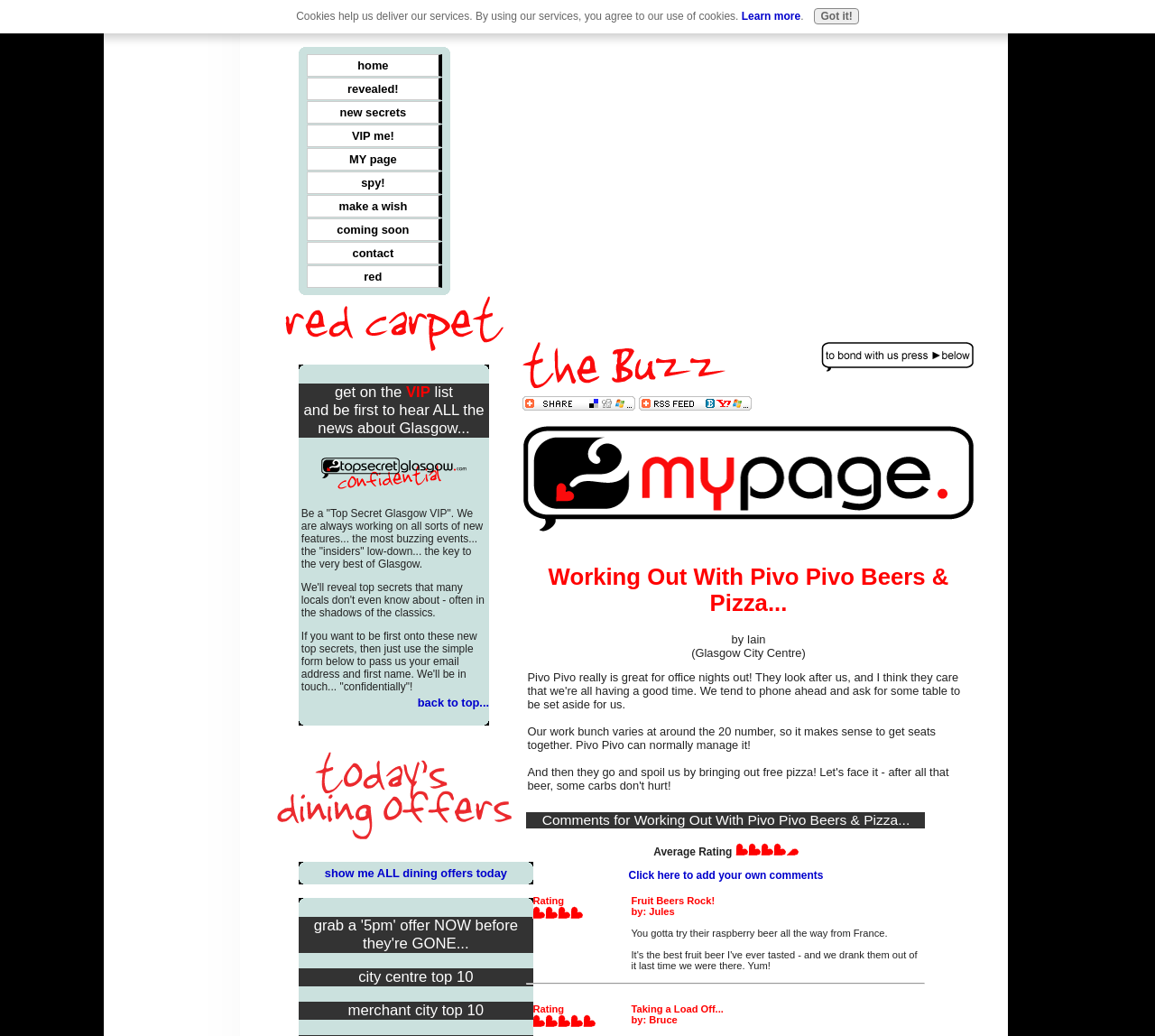What is the main topic of this webpage?
Based on the image, answer the question with as much detail as possible.

Based on the webpage content, I can see that the main topic is Pivo Pivo, which seems to be a bar or restaurant in Glasgow, Scotland. The webpage has multiple sections and images related to Pivo Pivo, including reviews and comments about the place.